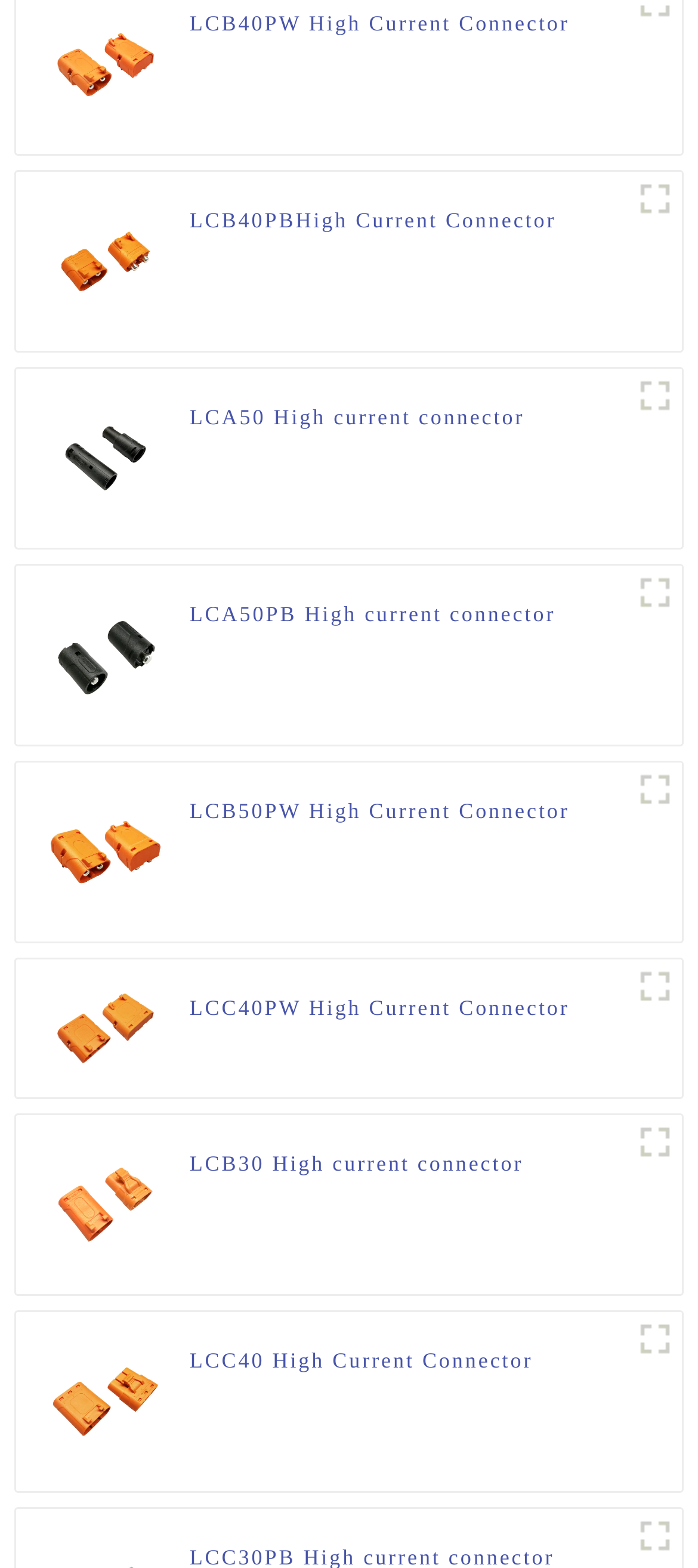Are there any images on the webpage?
Please provide a detailed answer to the question.

I checked the webpage and found that there are image elements within the figure elements, which indicates that there are images on the webpage.